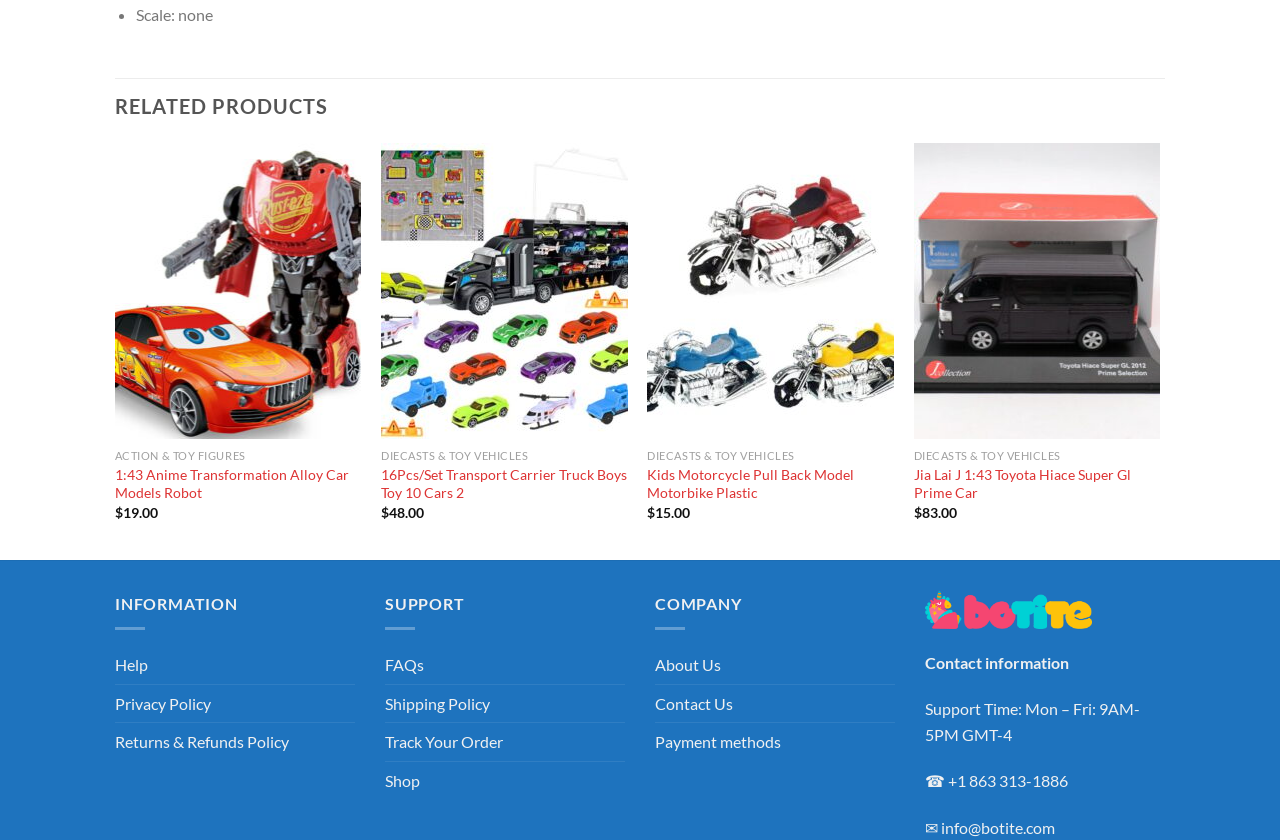Determine the bounding box coordinates for the element that should be clicked to follow this instruction: "Get help". The coordinates should be given as four float numbers between 0 and 1, in the format [left, top, right, bottom].

[0.09, 0.769, 0.116, 0.814]